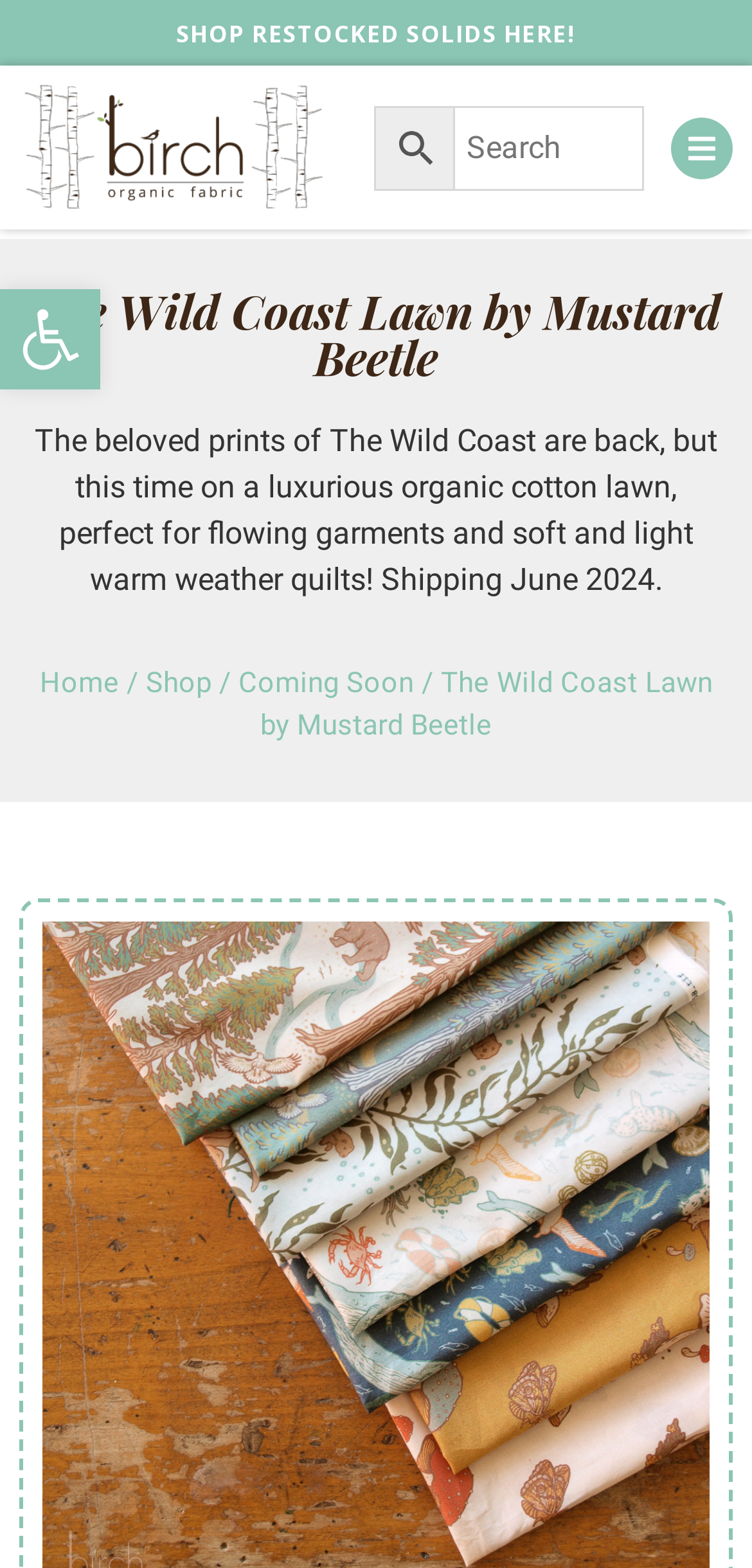What is the material of the fabric?
Refer to the image and answer the question using a single word or phrase.

Organic cotton lawn